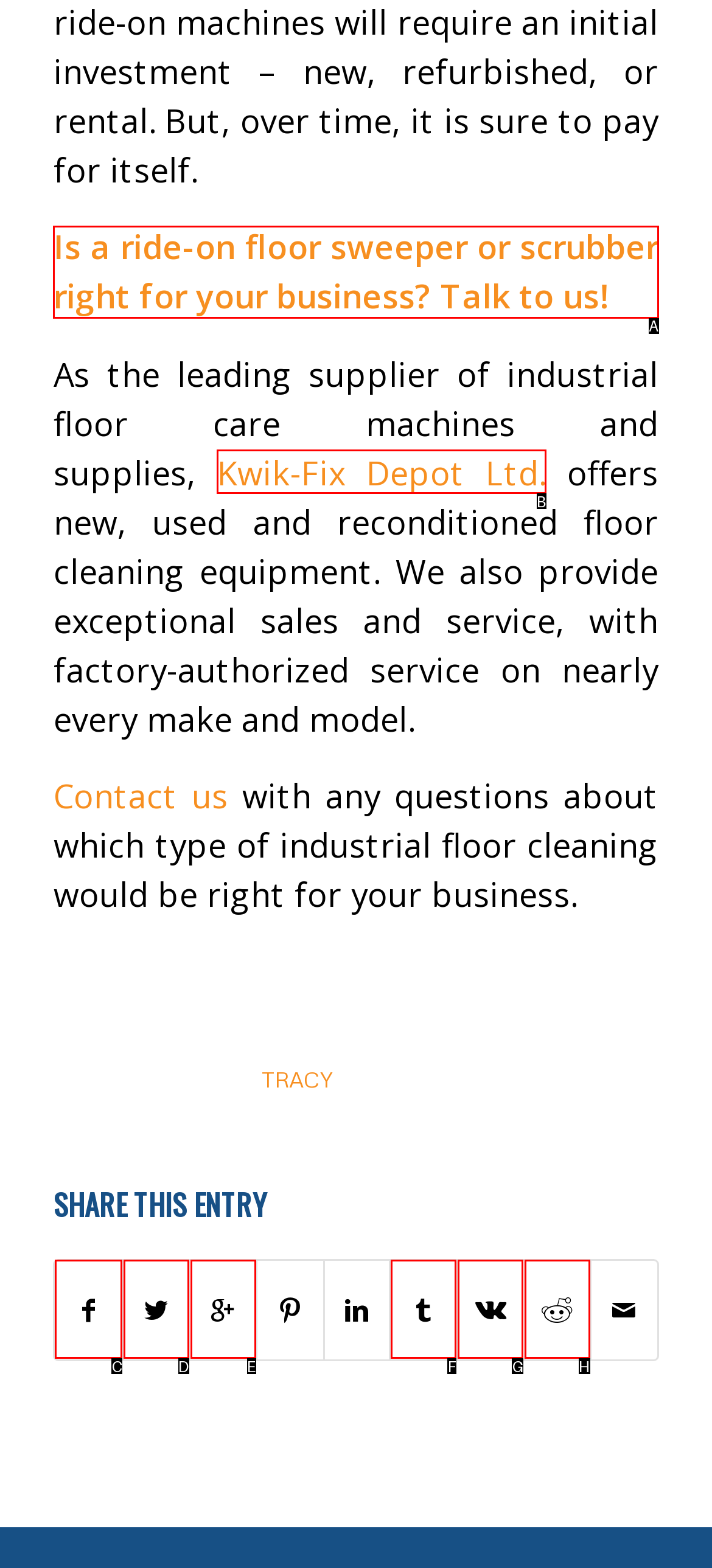Tell me the letter of the UI element to click in order to accomplish the following task: Talk to us about ride-on floor sweeper or scrubber
Answer with the letter of the chosen option from the given choices directly.

A